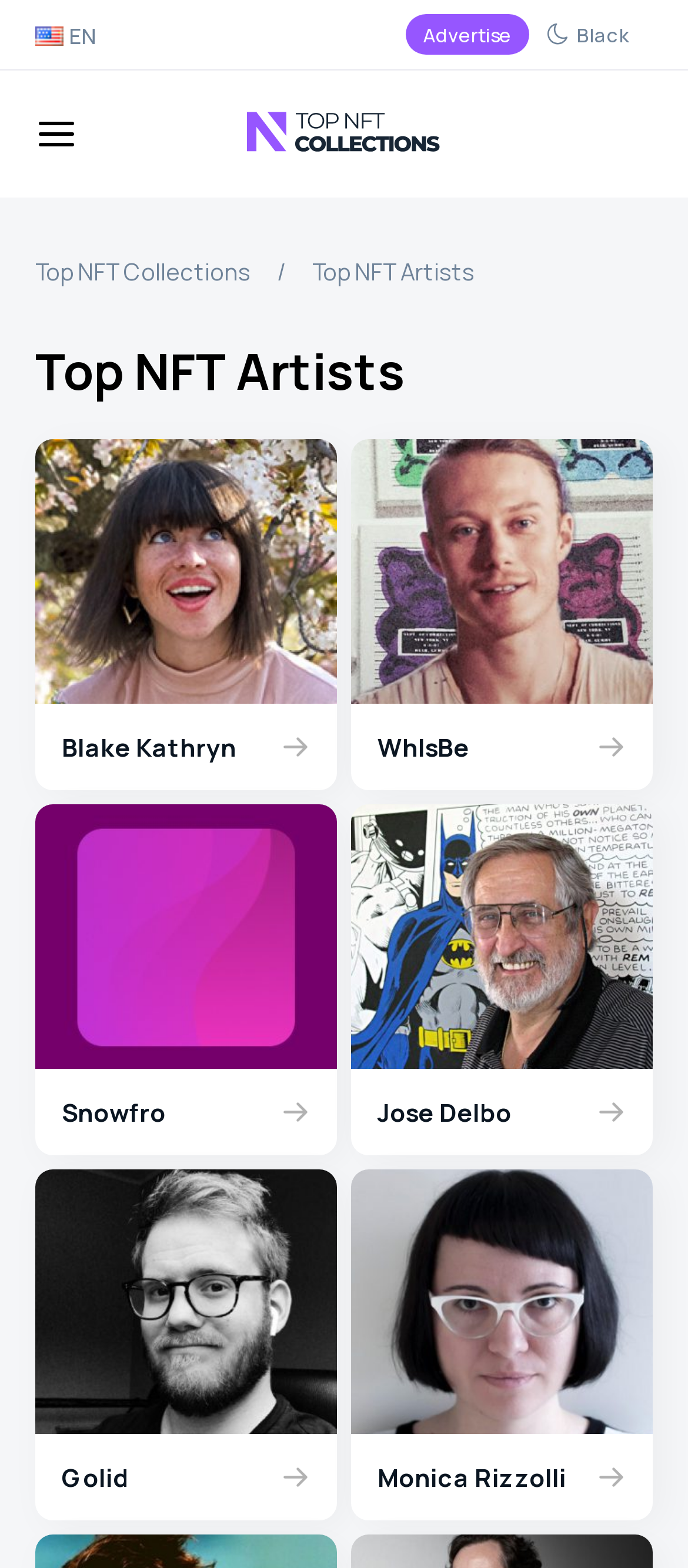Identify the bounding box coordinates for the element that needs to be clicked to fulfill this instruction: "Register on the website". Provide the coordinates in the format of four float numbers between 0 and 1: [left, top, right, bottom].

None